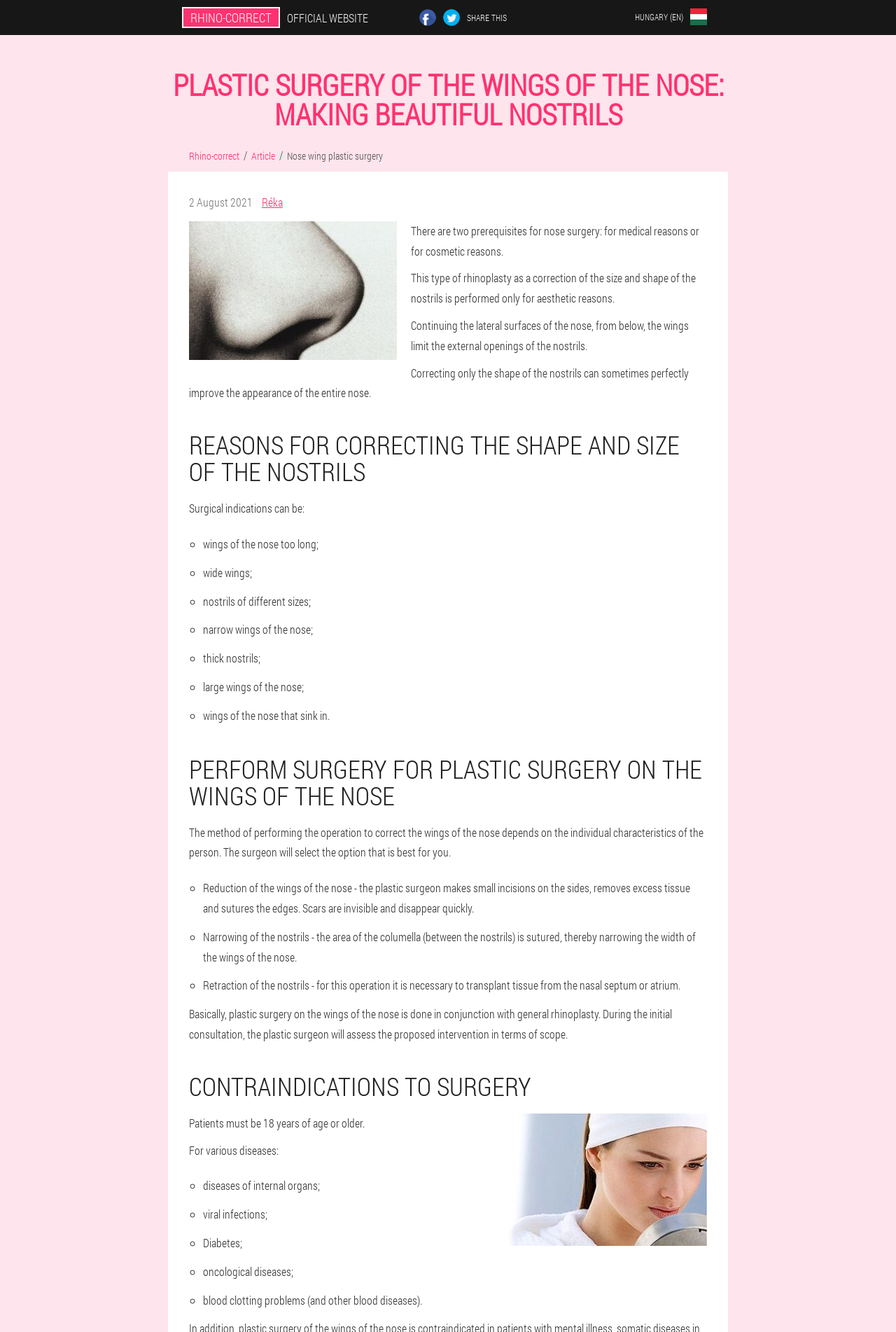What is the role of the wings of the nose?
Look at the image and respond with a one-word or short-phrase answer.

Limiting external openings of nostrils